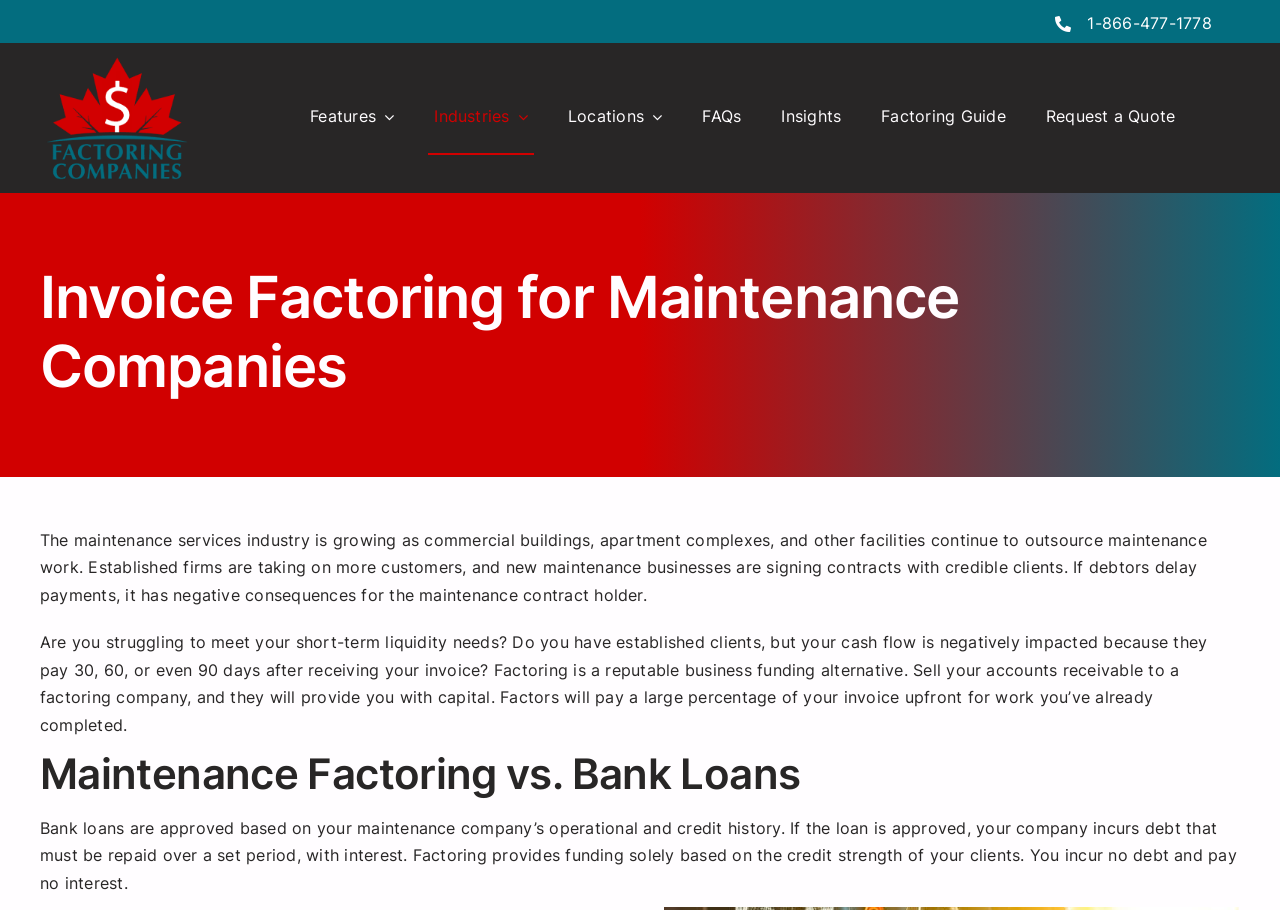Locate the UI element described as follows: "Factoring Line of Credit". Return the bounding box coordinates as four float numbers between 0 and 1 in the order [left, top, right, bottom].

[0.344, 0.224, 0.655, 0.278]